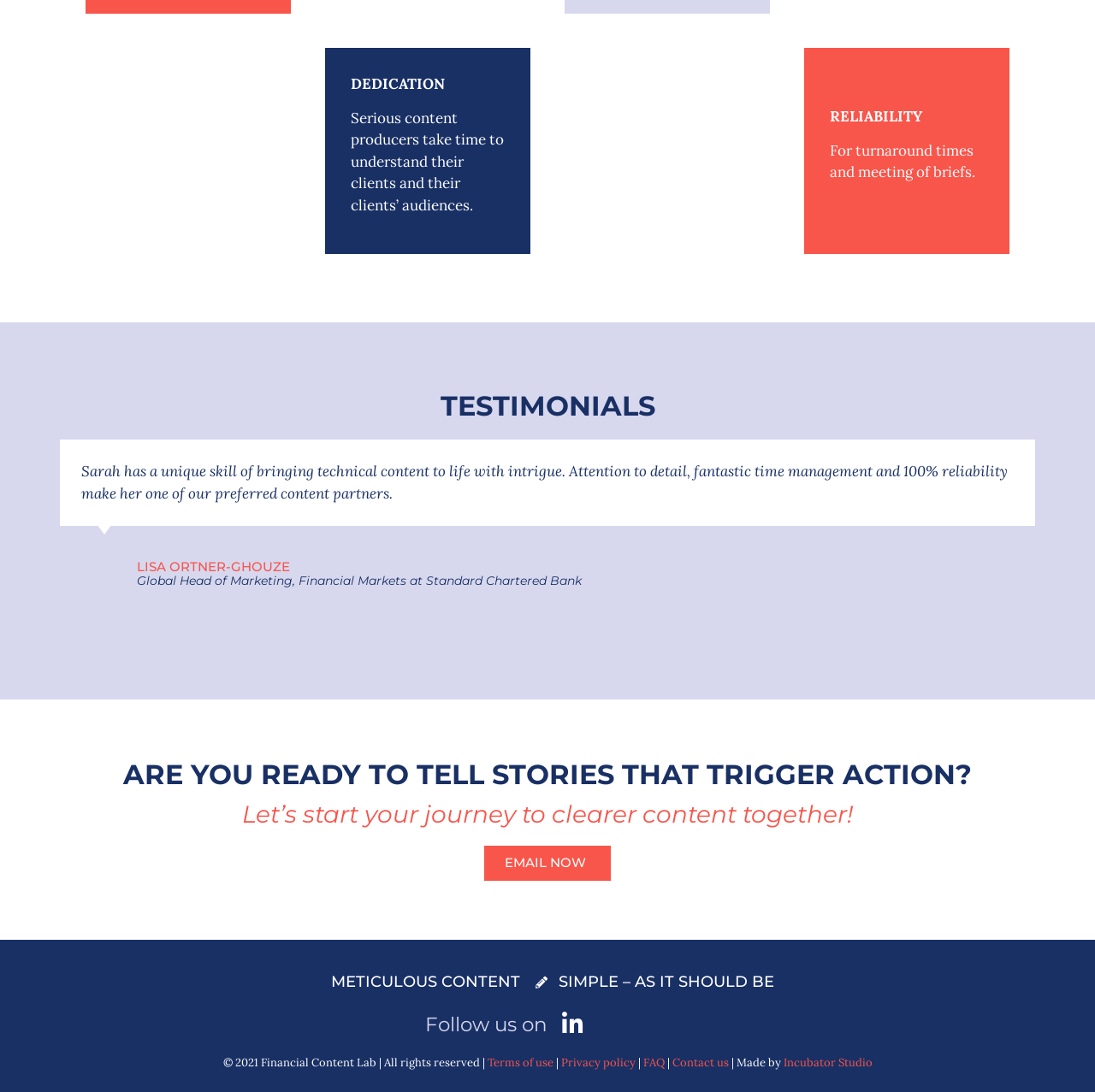Determine the bounding box coordinates of the clickable element necessary to fulfill the instruction: "Read testimonials". Provide the coordinates as four float numbers within the 0 to 1 range, i.e., [left, top, right, bottom].

[0.055, 0.335, 0.945, 0.361]